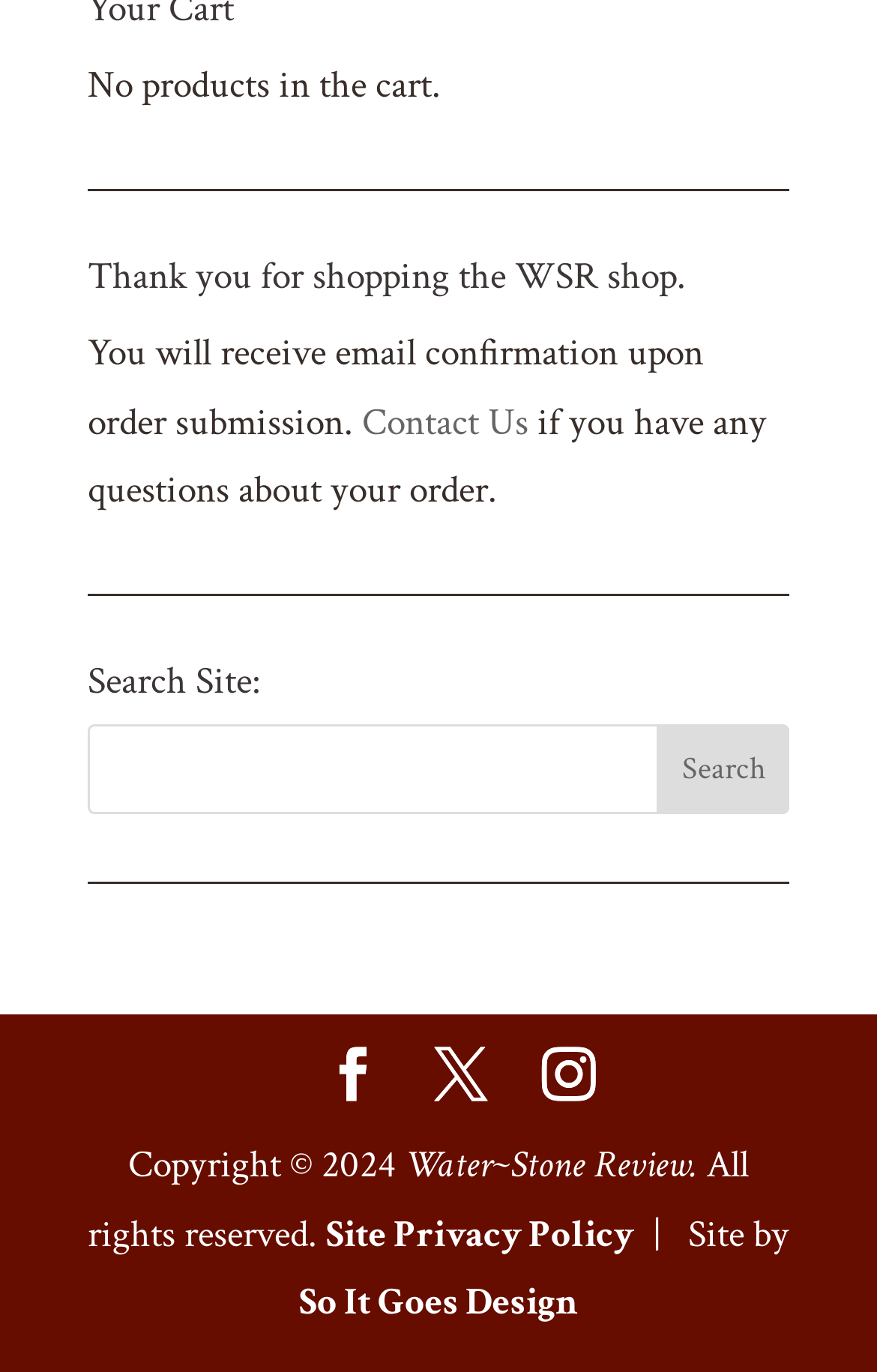Look at the image and write a detailed answer to the question: 
What is the current status of the cart?

Based on the StaticText element with the text 'No products in the cart.', it can be inferred that the current status of the cart is empty, with no products added.